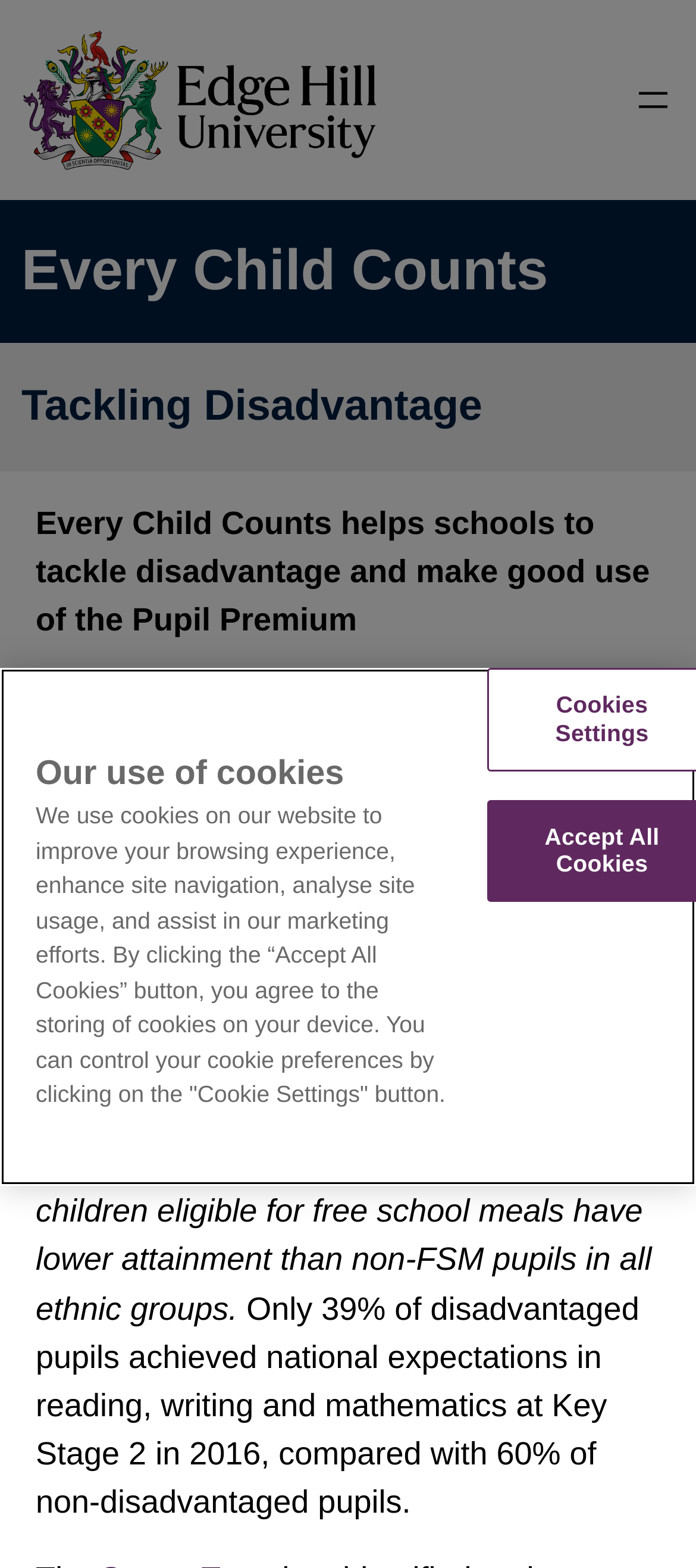Given the element description aria-label="Open menu", predict the bounding box coordinates for the UI element in the webpage screenshot. The format should be (top-left x, top-left y, bottom-right x, bottom-right y), and the values should be between 0 and 1.

[0.908, 0.05, 0.969, 0.077]